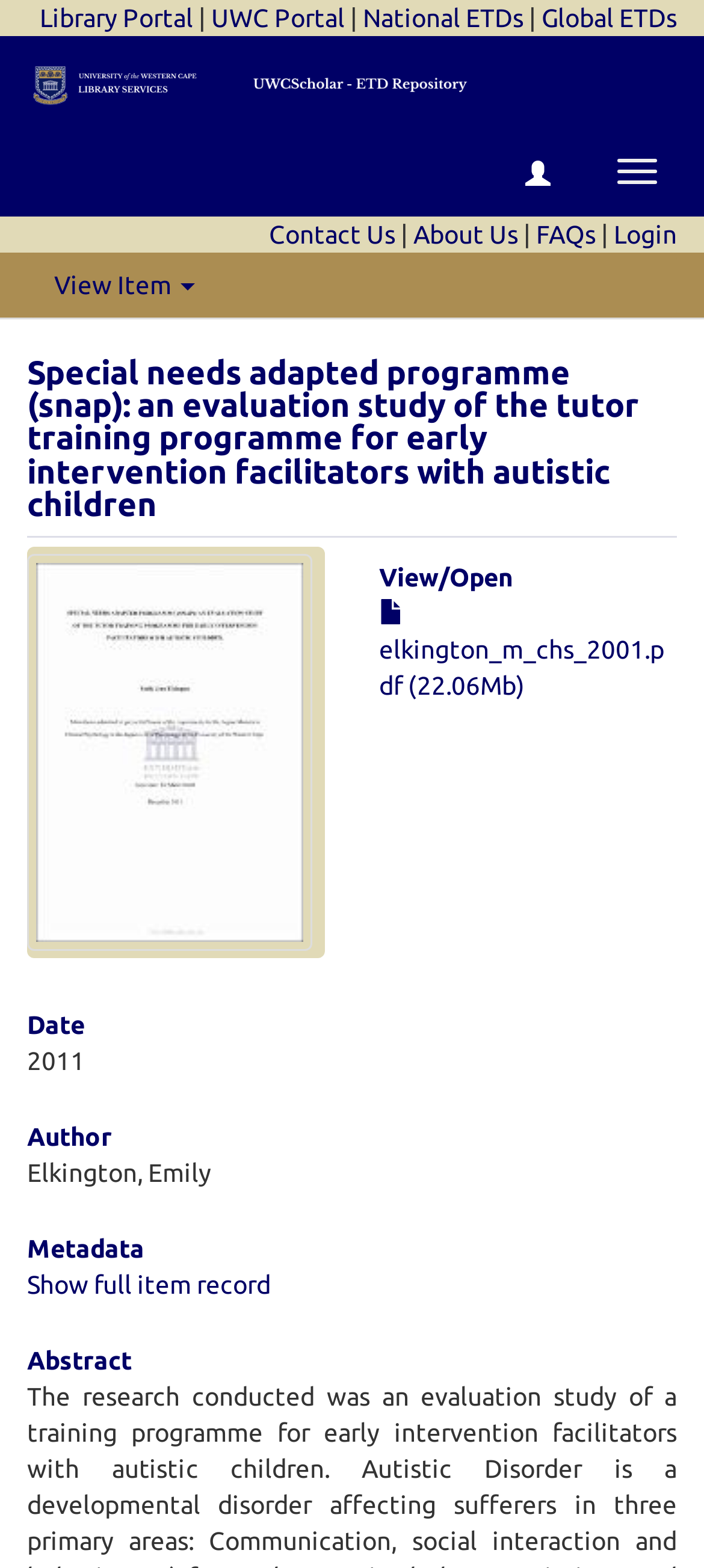Find the bounding box coordinates for the area that should be clicked to accomplish the instruction: "Check behind the scenes of designing Colas".

None